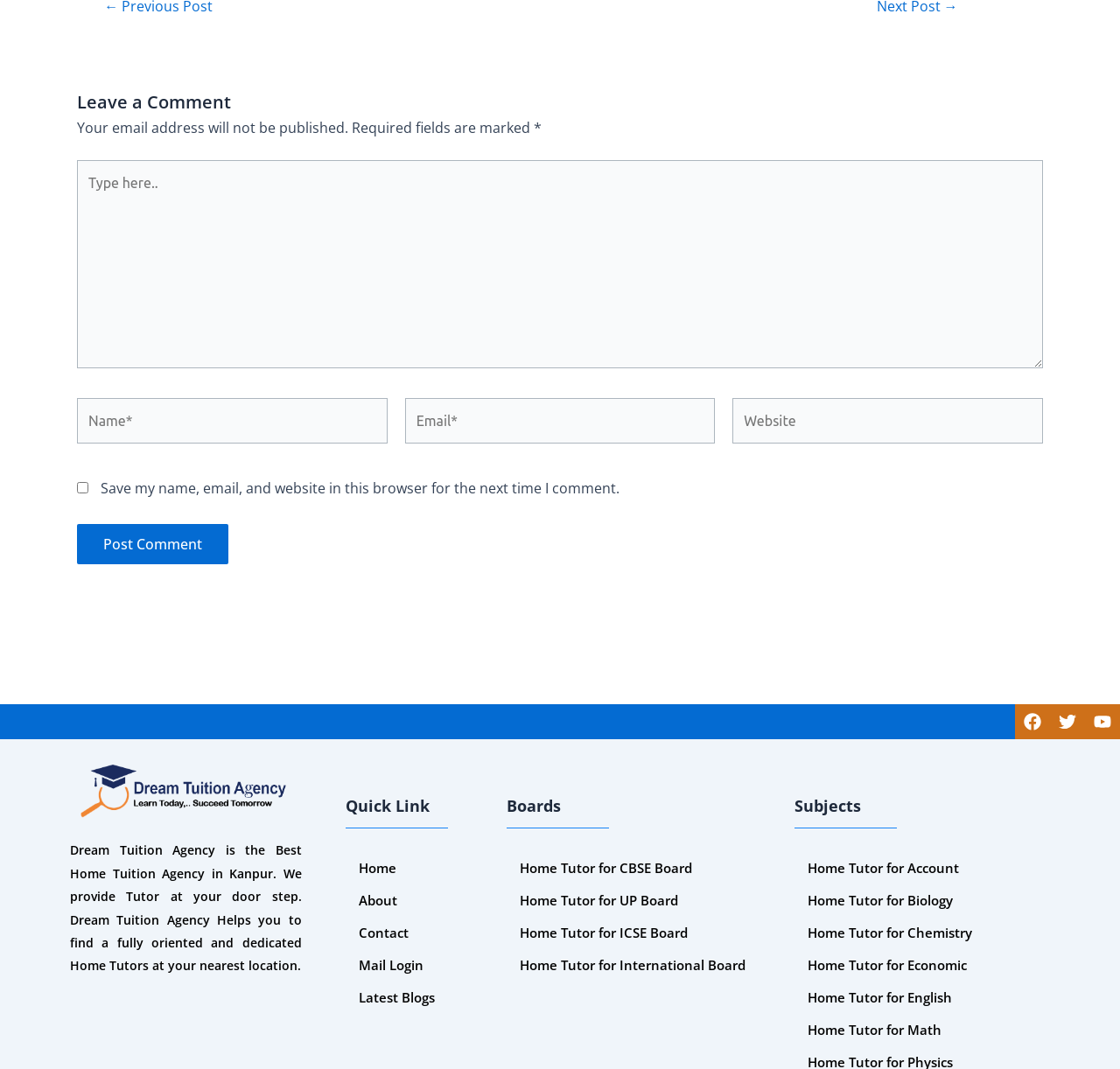How many social media platforms are mentioned on the webpage? From the image, respond with a single word or brief phrase.

3